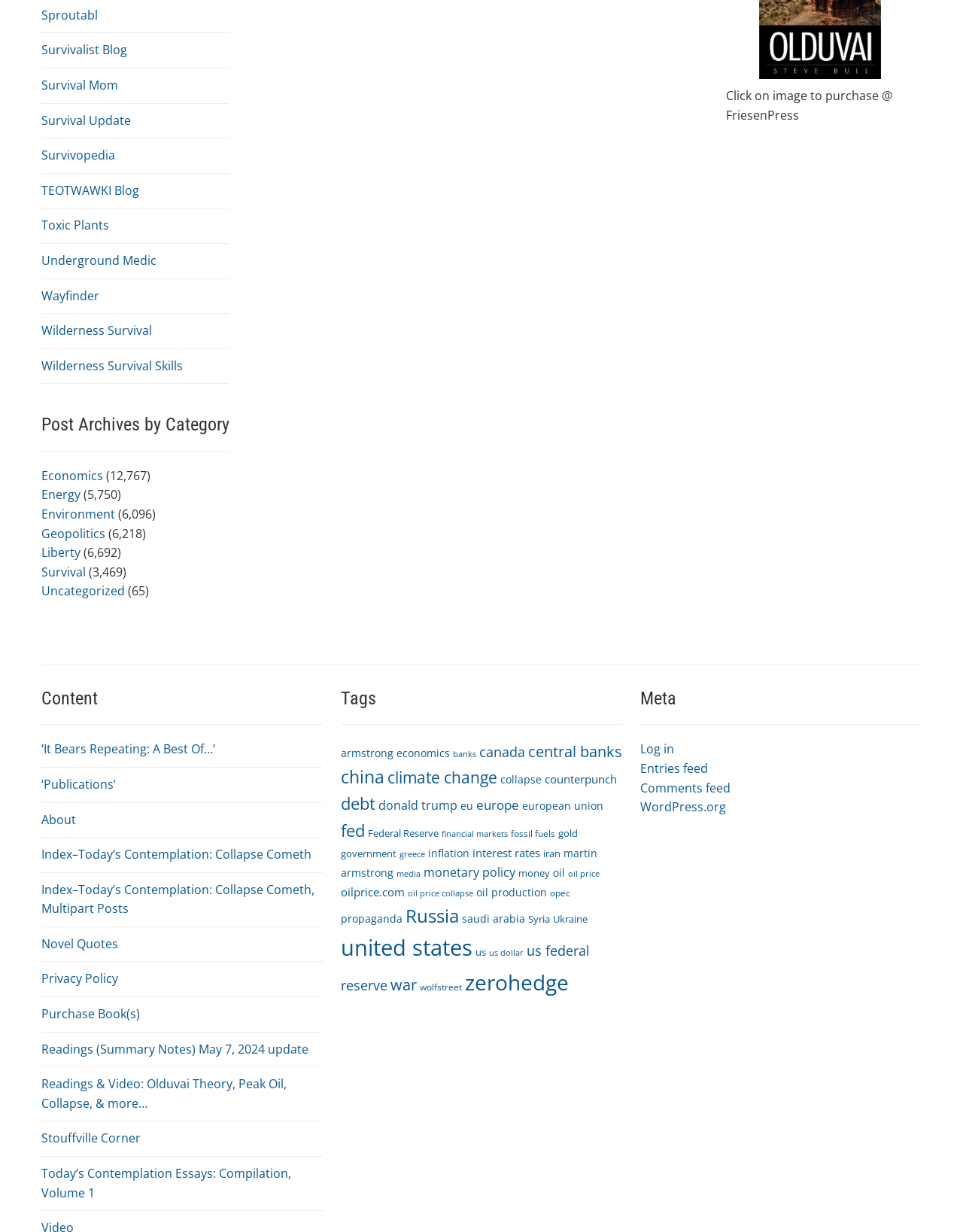Find and specify the bounding box coordinates that correspond to the clickable region for the instruction: "Explore 'Russia' related topics".

[0.421, 0.734, 0.476, 0.753]